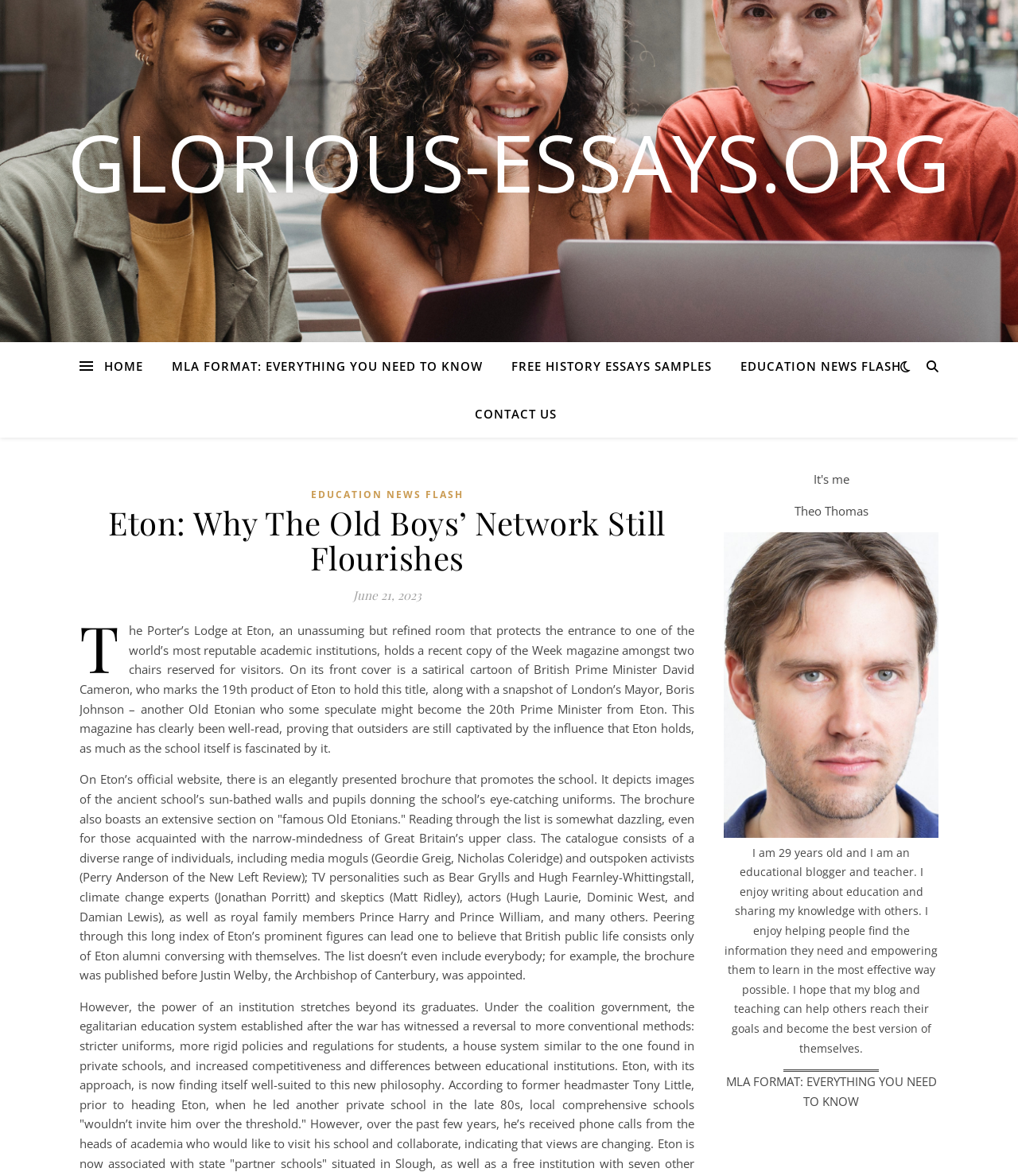Please identify the bounding box coordinates of the clickable area that will allow you to execute the instruction: "Read the article 'Eton: Why The Old Boys’ Network Still Flourishes'".

[0.078, 0.429, 0.682, 0.489]